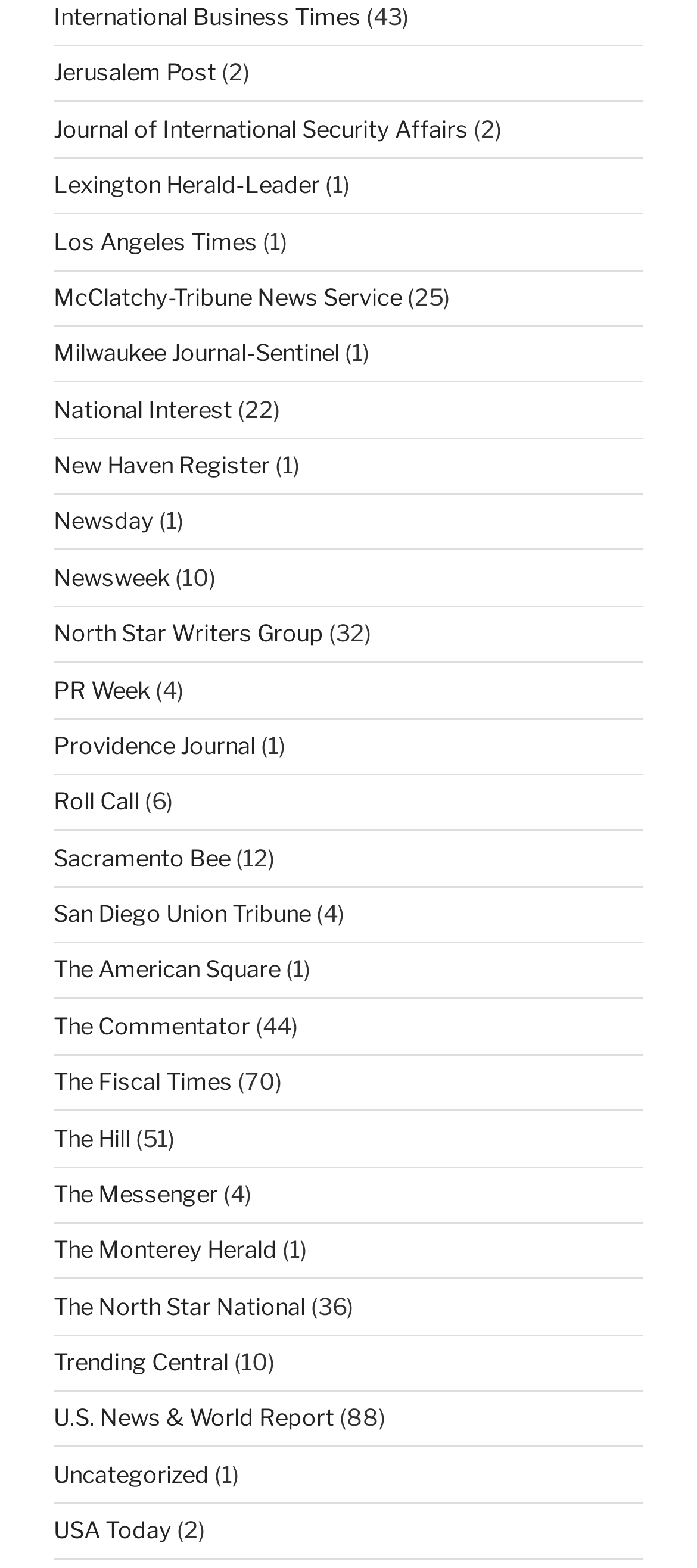What is the news source with the most articles?
Please give a detailed and elaborate answer to the question based on the image.

By examining the static text elements adjacent to each link, I found that the link 'The Fiscal Times' has the highest number of articles, which is 70.